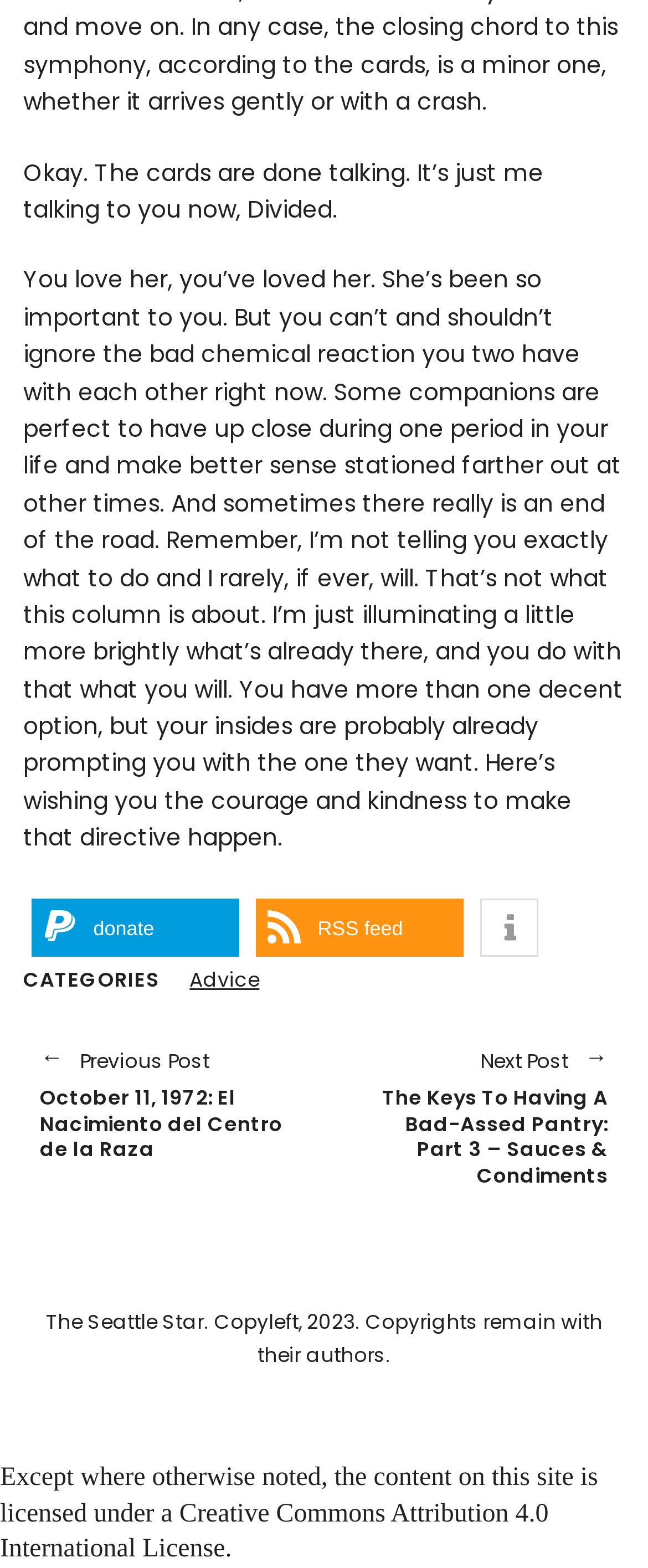Can you specify the bounding box coordinates of the area that needs to be clicked to fulfill the following instruction: "Click the Donate with PayPal button"?

[0.049, 0.573, 0.37, 0.61]